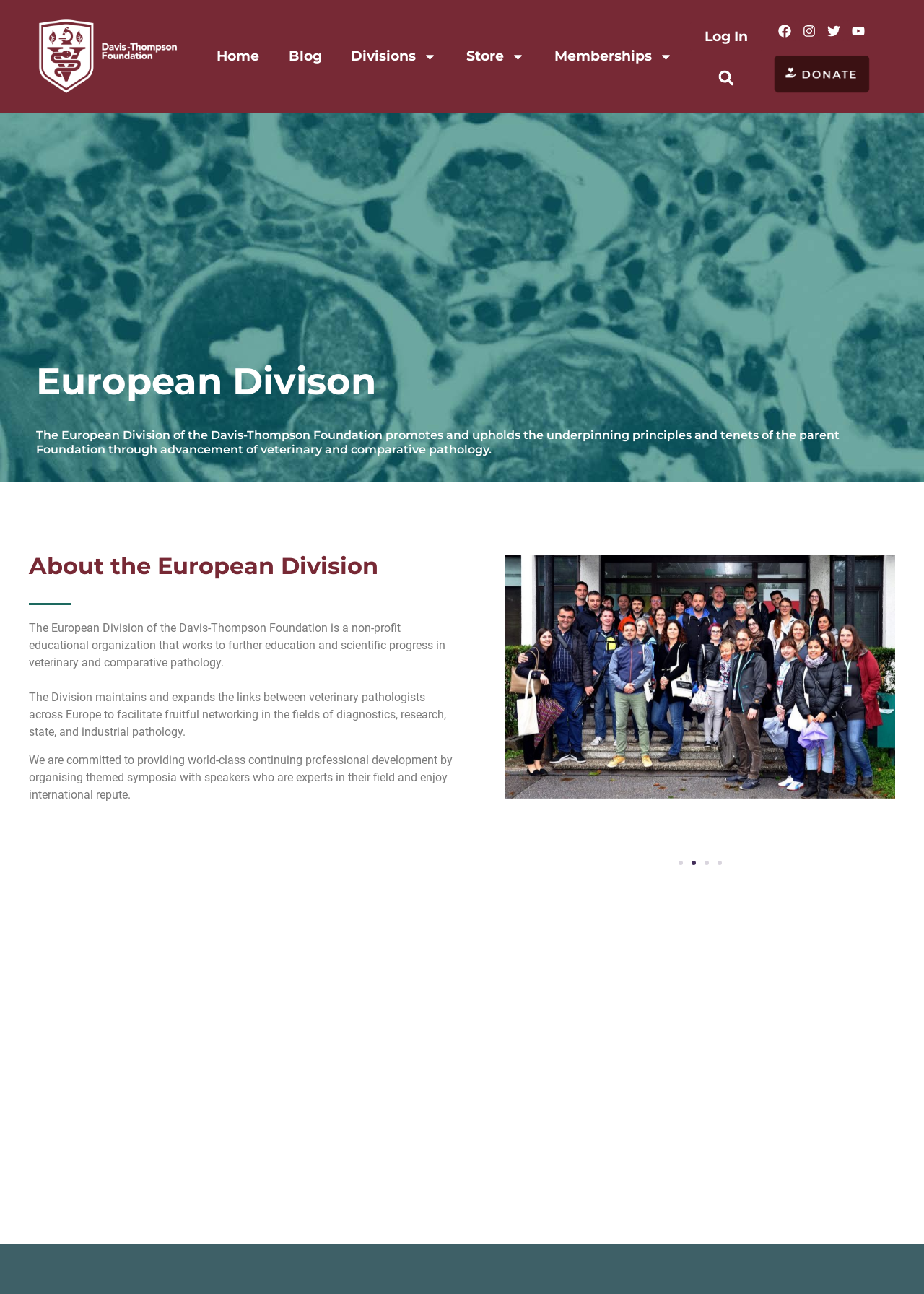Answer the question briefly using a single word or phrase: 
What can be done on the website?

Log In, Search, Donate